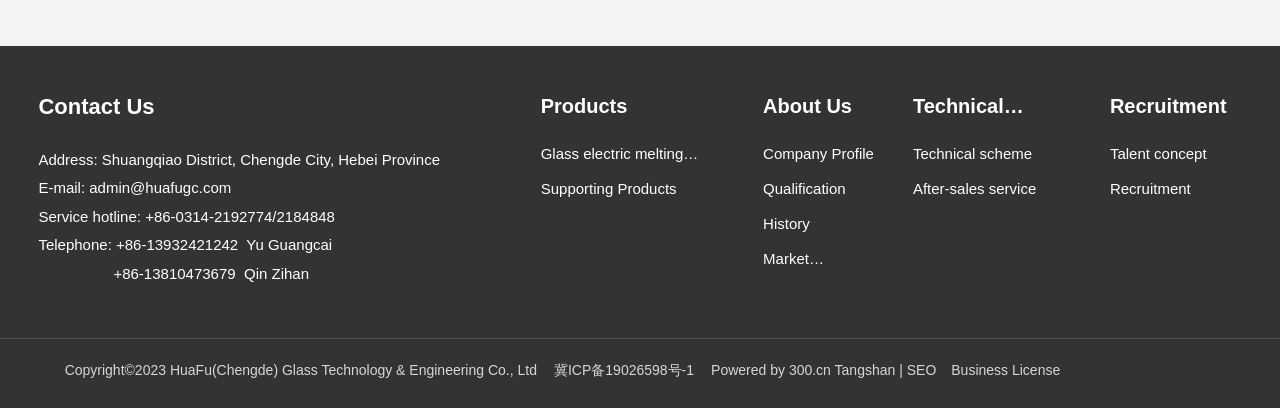Show me the bounding box coordinates of the clickable region to achieve the task as per the instruction: "View contact information".

[0.03, 0.235, 0.364, 0.289]